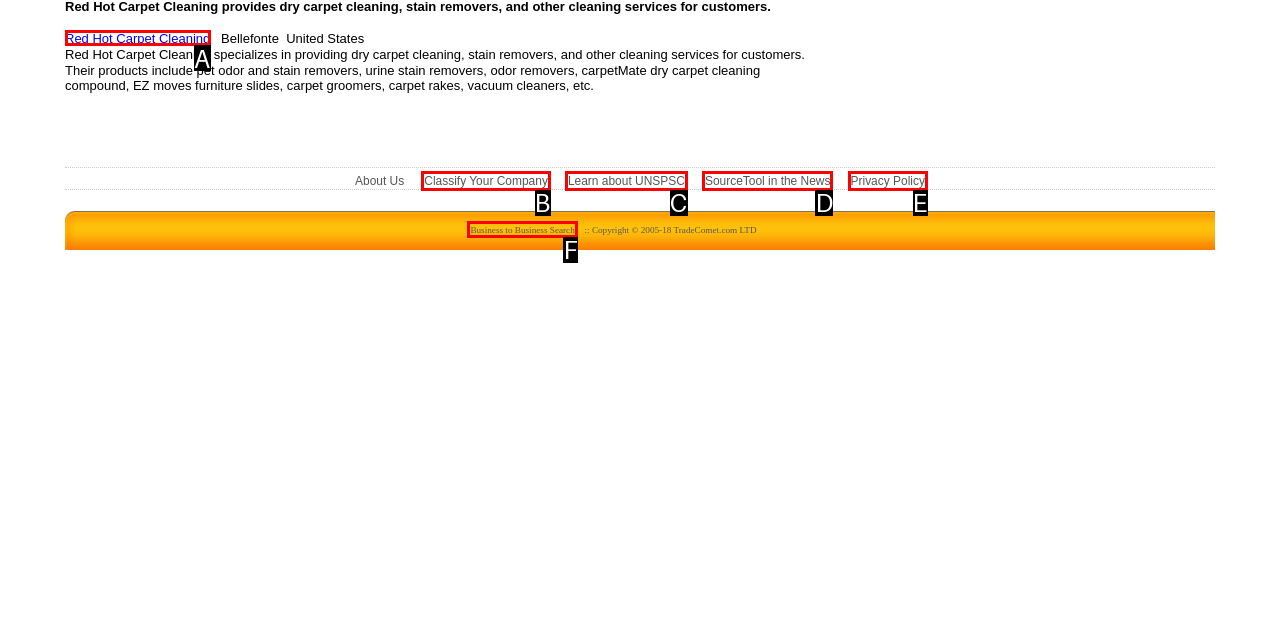Given the description: SourceTool in the News, identify the HTML element that corresponds to it. Respond with the letter of the correct option.

D